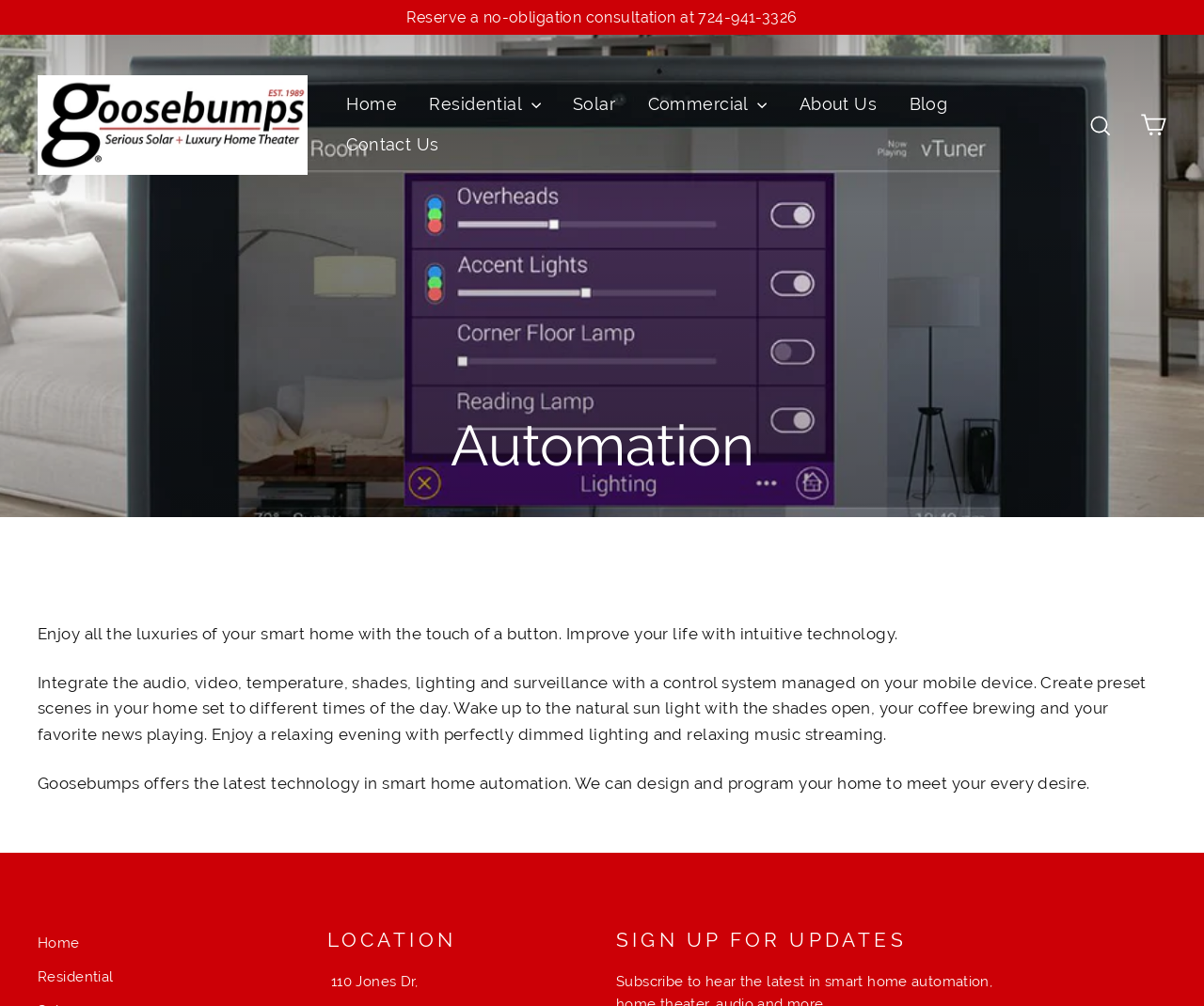Give a detailed account of the webpage's layout and content.

The webpage is about Goosebumps Inc., a company that specializes in smart home automation. At the top left corner, there is a link to skip to the content. Below it, there is a prominent call-to-action link to reserve a no-obligation consultation. The company's logo, an image with the text "Goosebumps Inc.", is located at the top center of the page.

The main navigation menu is situated at the top right, with links to various sections of the website, including Home, Residential, Solar, Commercial, About Us, Blog, and Contact Us. There are also links to search and cart at the top right corner.

The main content of the page is divided into sections. The first section has a heading "Automation" and a brief introduction to the benefits of smart home automation. Below it, there is a horizontal separator line. The next section describes the features of smart home automation, including integrating audio, video, temperature, shades, lighting, and surveillance with a control system managed on a mobile device.

Further down, there is a section that highlights Goosebumps Inc.'s expertise in smart home automation, stating that they can design and program a home to meet individual desires. Below this section, there are links to Home and Residential sections, followed by the company's location, 110 Jones Dr. Finally, there is a call-to-action to sign up for updates.